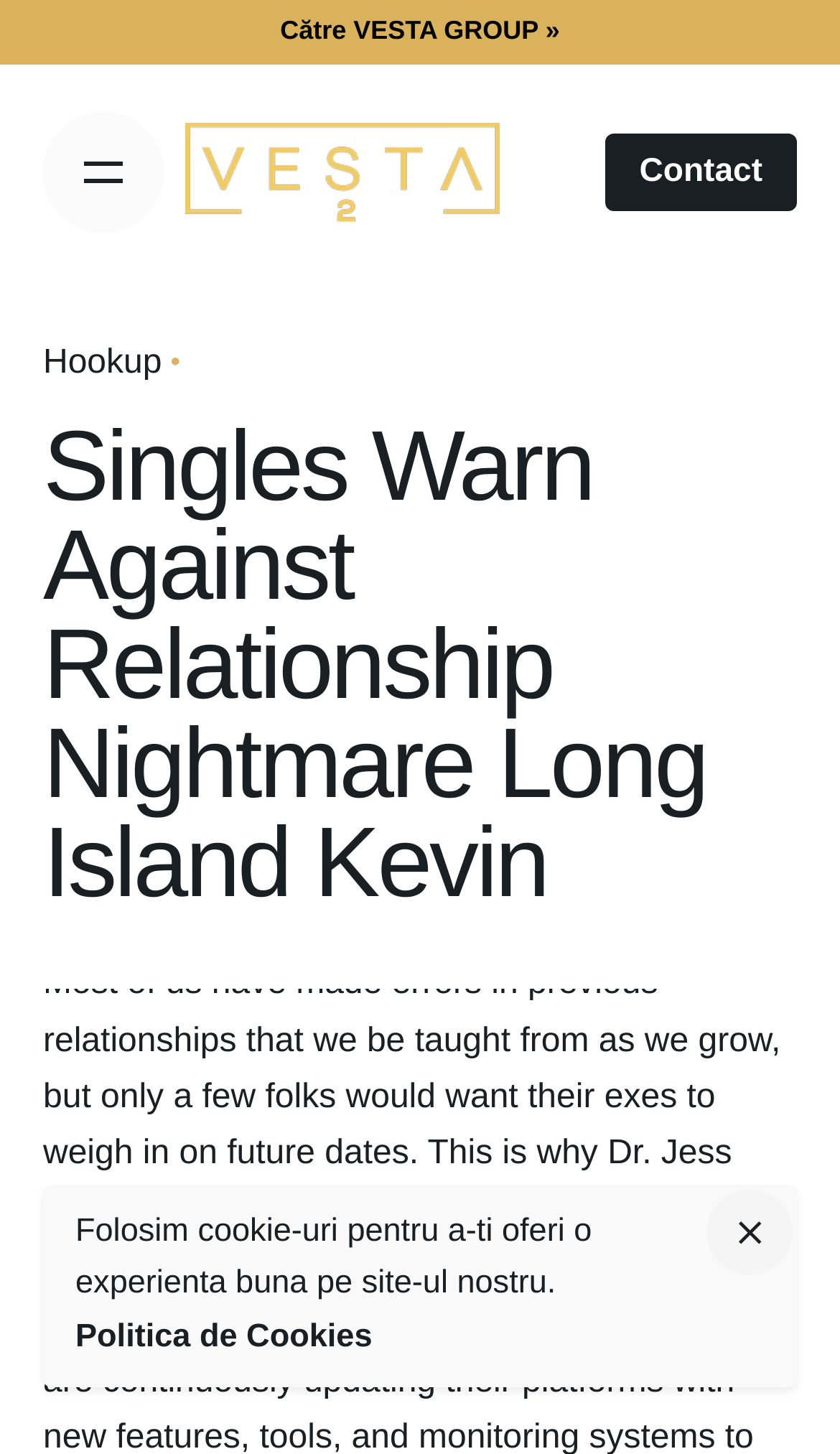What is the contact option provided?
Respond to the question with a single word or phrase according to the image.

Contact link